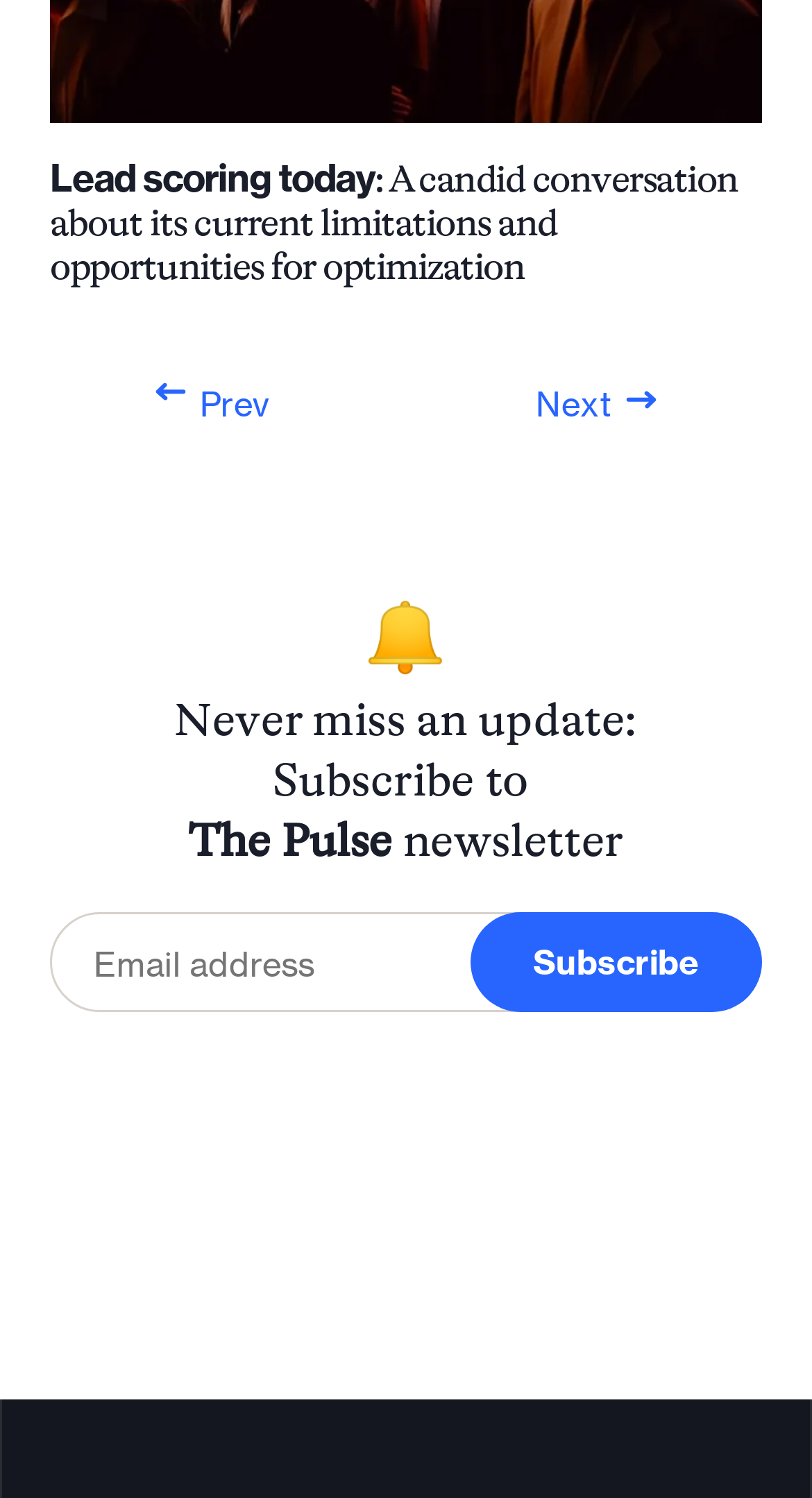Given the webpage screenshot and the description, determine the bounding box coordinates (top-left x, top-left y, bottom-right x, bottom-right y) that define the location of the UI element matching this description: Teaching Skills Beyond the Classroom

None